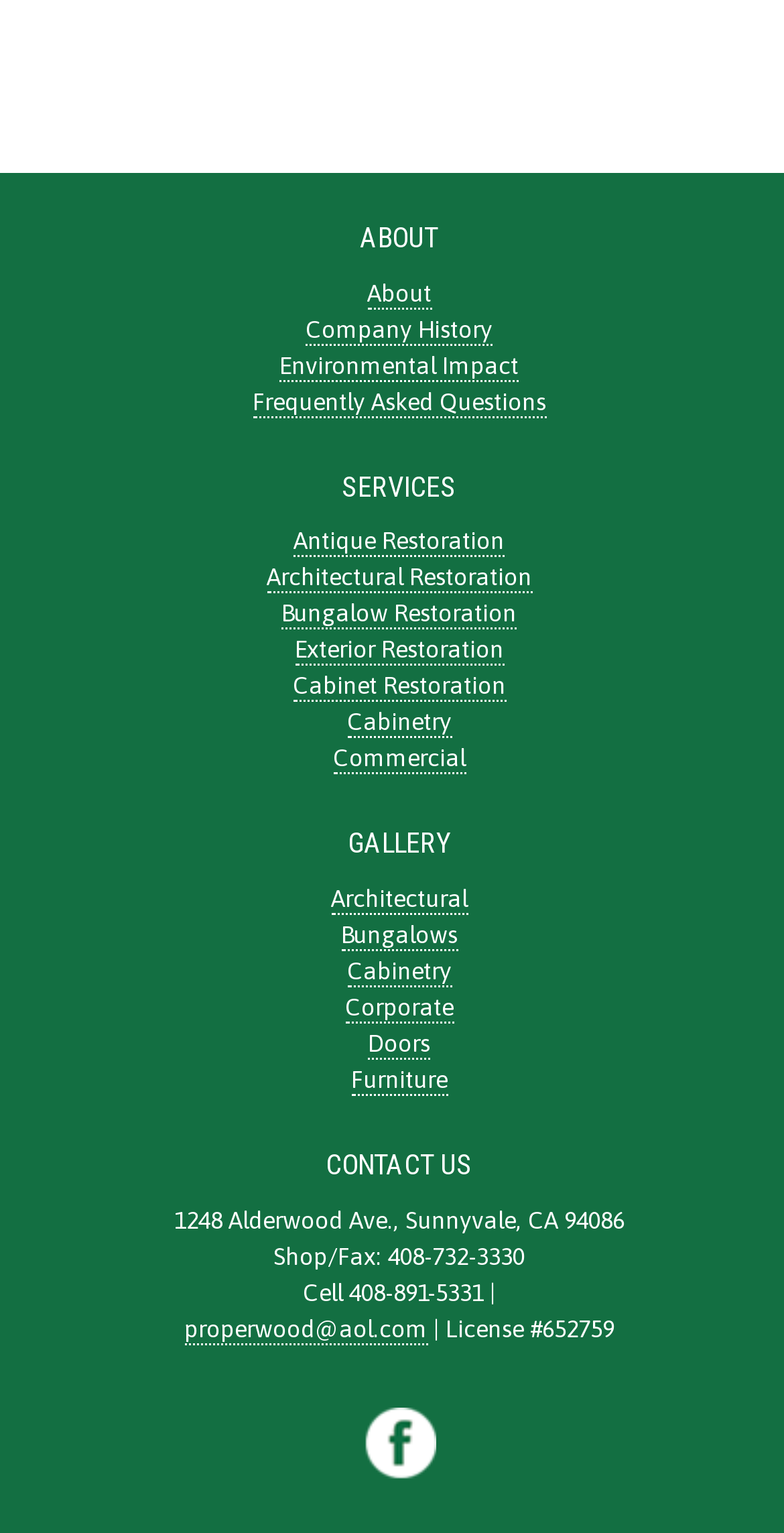Predict the bounding box for the UI component with the following description: "Frequently Asked Questions".

[0.322, 0.253, 0.696, 0.272]